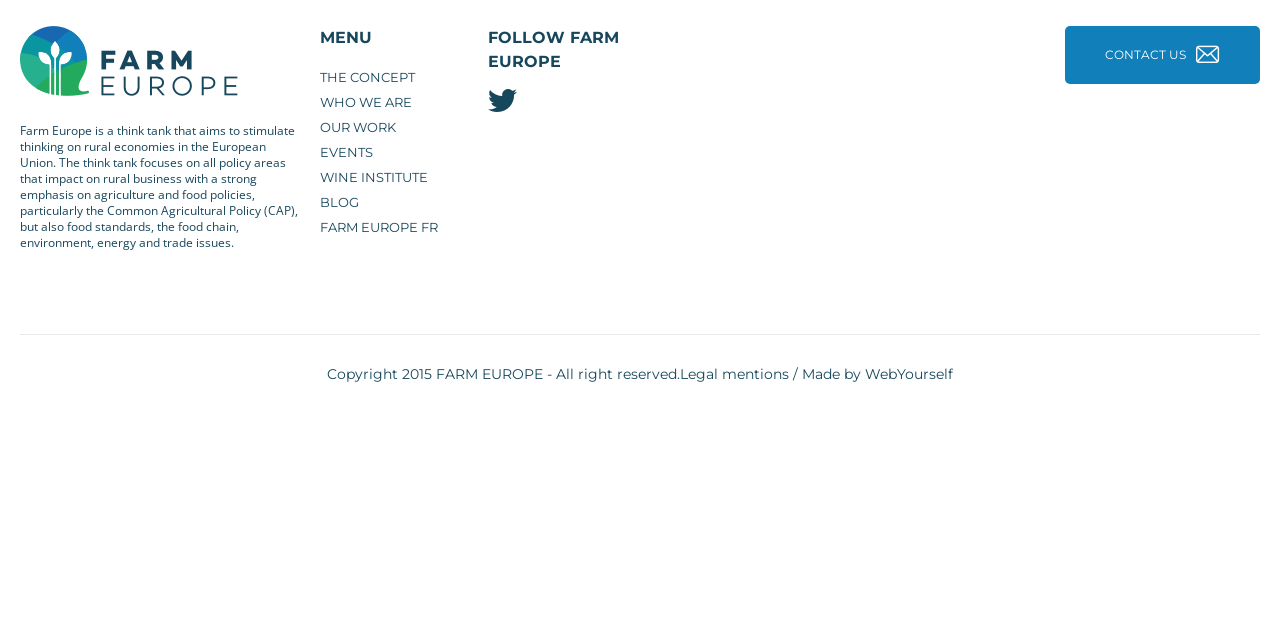Please determine the bounding box coordinates for the UI element described here. Use the format (top-left x, top-left y, bottom-right x, bottom-right y) with values bounded between 0 and 1: The concept

[0.25, 0.108, 0.324, 0.133]